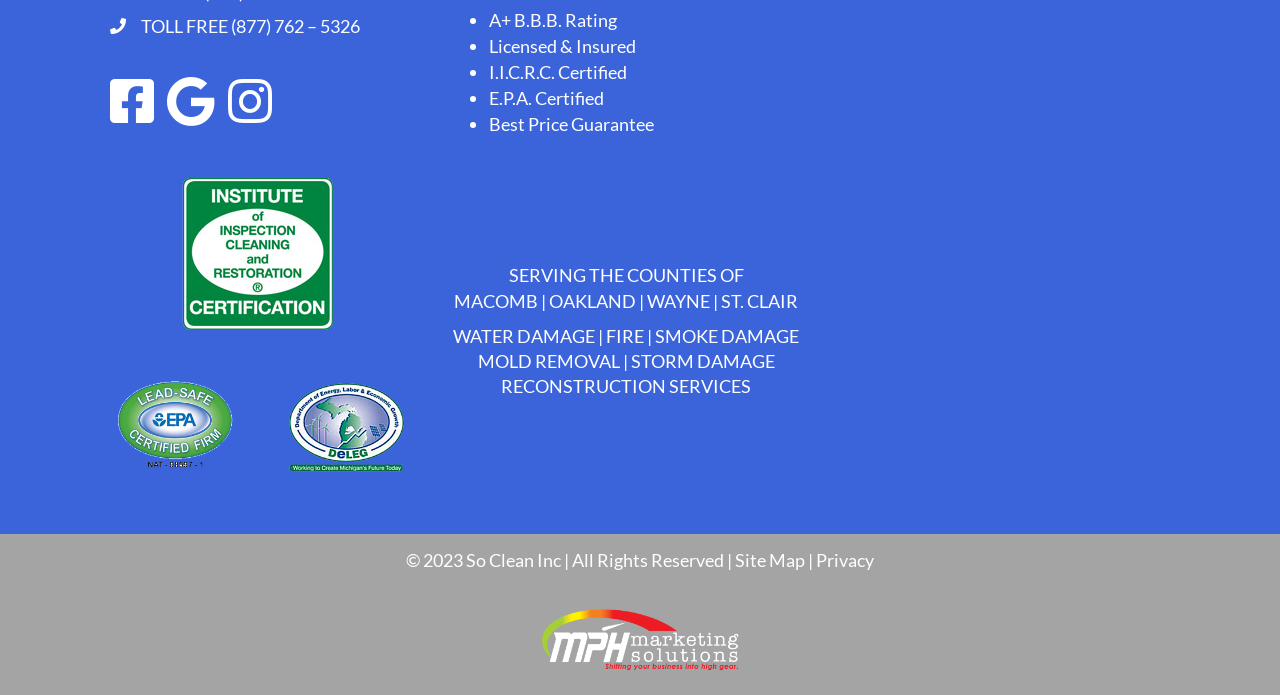What certifications does the company have?
Give a thorough and detailed response to the question.

I found the certifications by looking at the images and links on the top of the webpage, which include IICRC Certification, EPA Certified, and others.